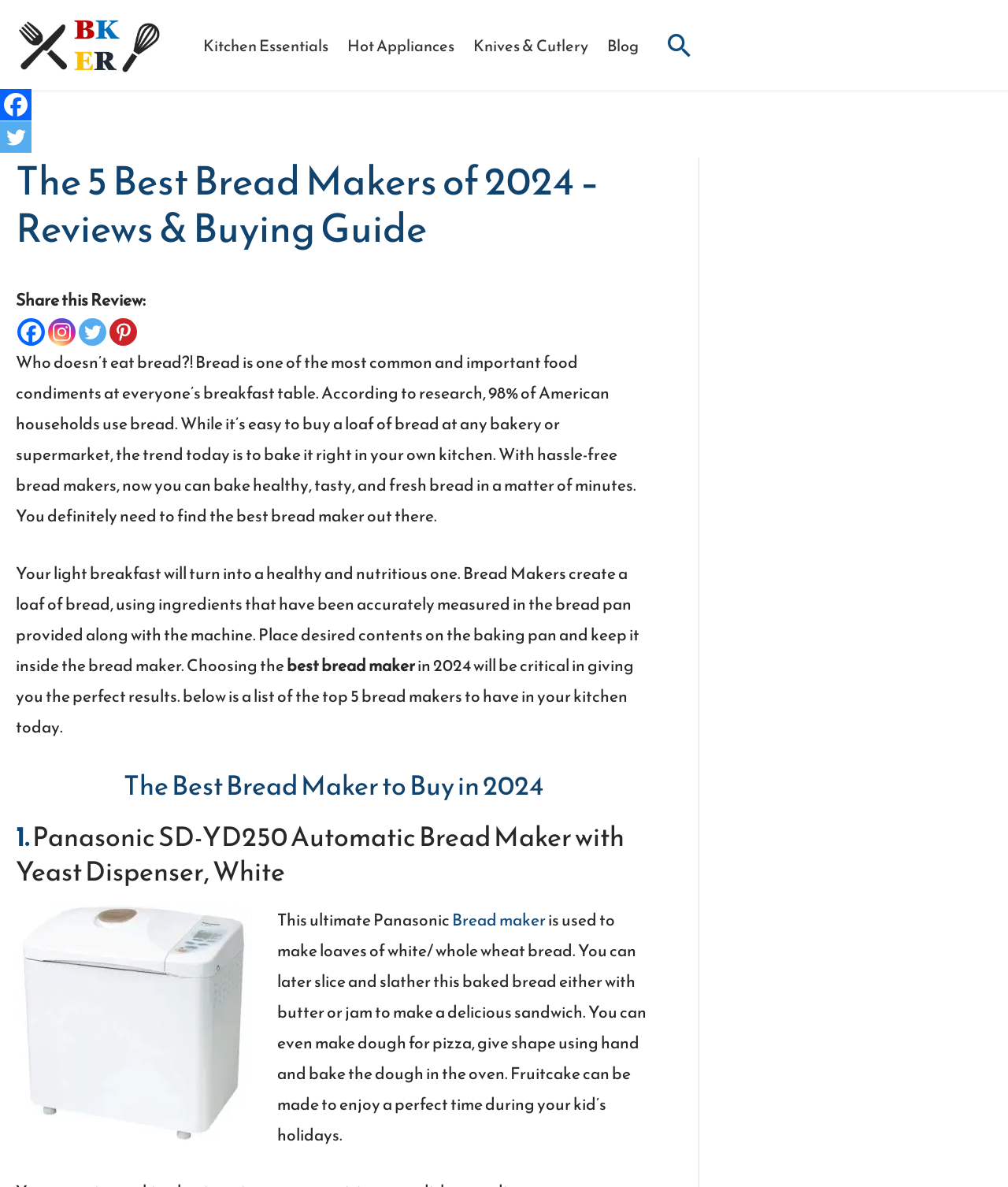Identify the bounding box coordinates for the UI element described as follows: Blog. Use the format (top-left x, top-left y, bottom-right x, bottom-right y) and ensure all values are floating point numbers between 0 and 1.

[0.593, 0.014, 0.643, 0.063]